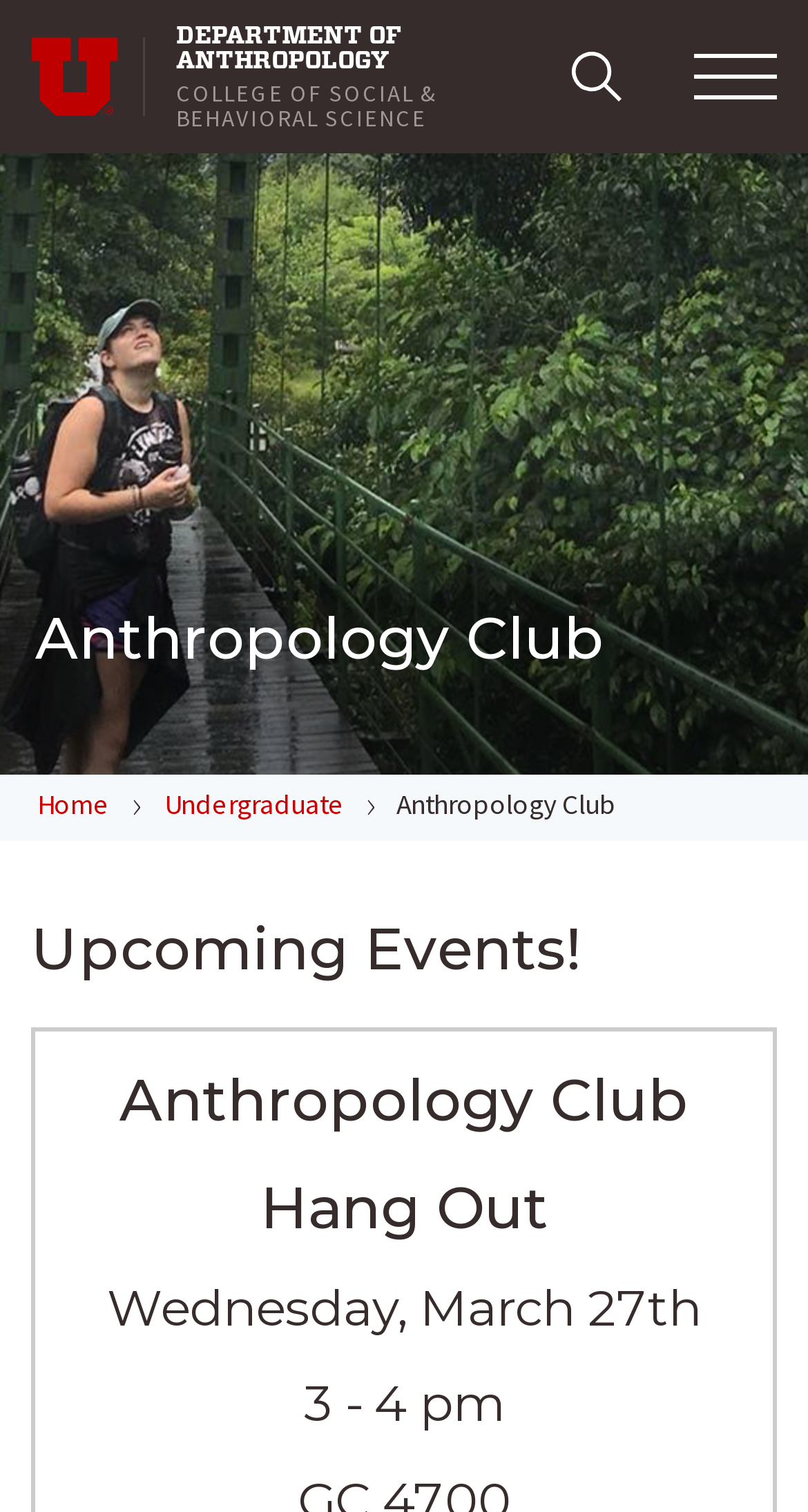What is the time of the upcoming event?
Answer with a single word or phrase, using the screenshot for reference.

3 - 4 pm